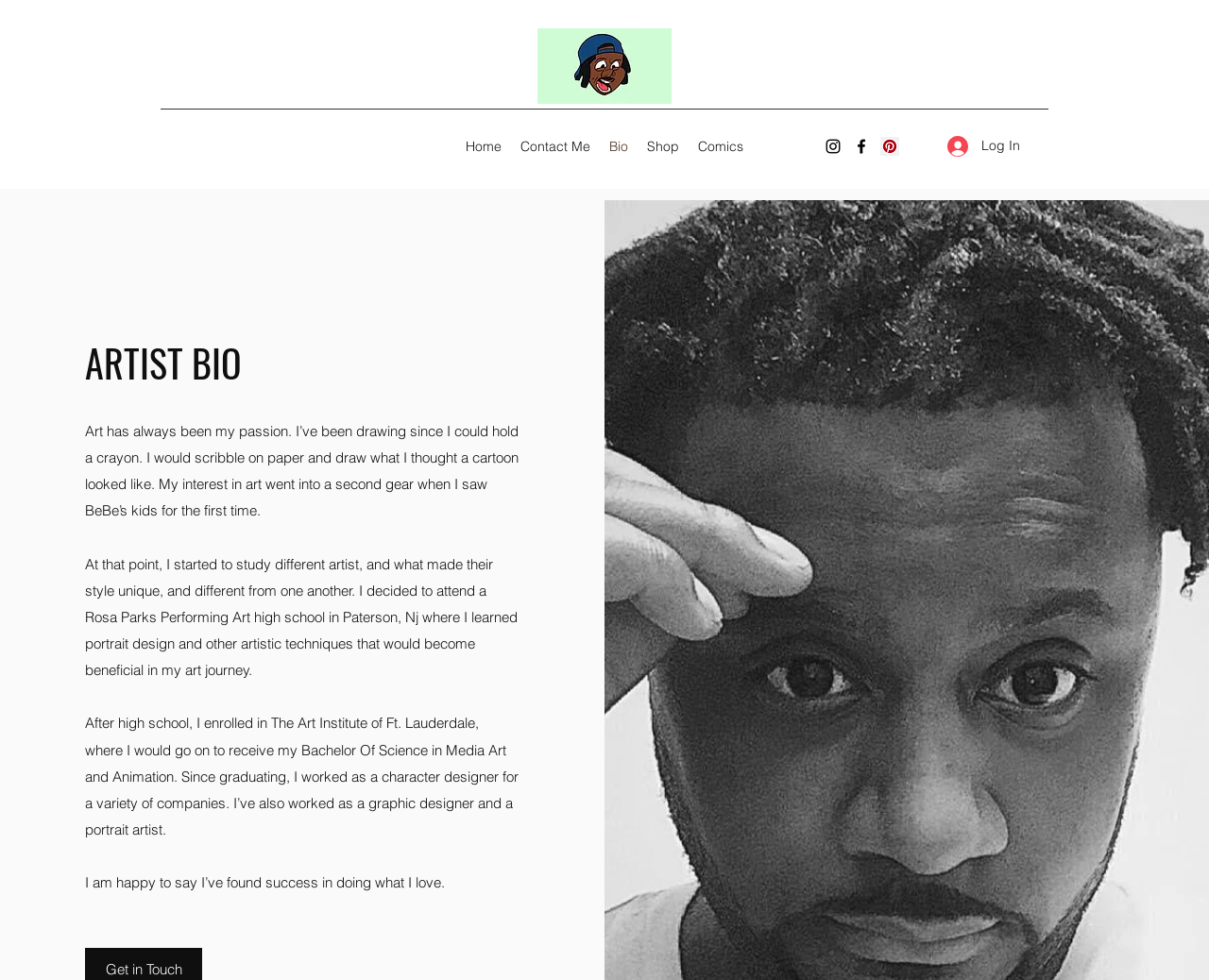Identify the coordinates of the bounding box for the element that must be clicked to accomplish the instruction: "Visit the artist's instagram page".

[0.681, 0.14, 0.697, 0.159]